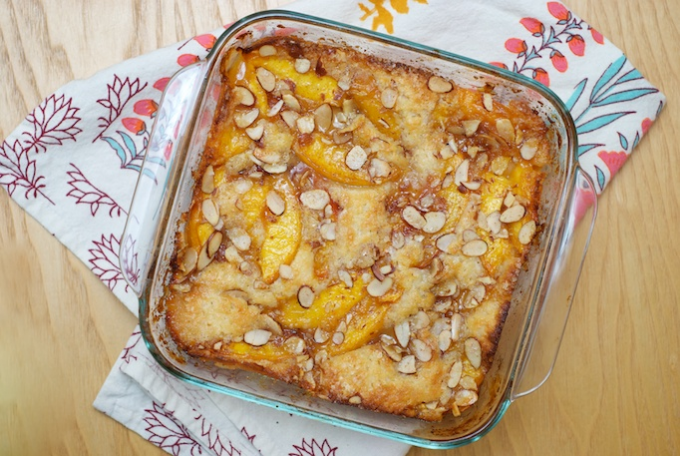What is sprinkled on top of the dessert?
Please respond to the question thoroughly and include all relevant details.

According to the caption, the dessert is 'generously sprinkled with slivered almonds', which adds a delightful crunch to the dessert.